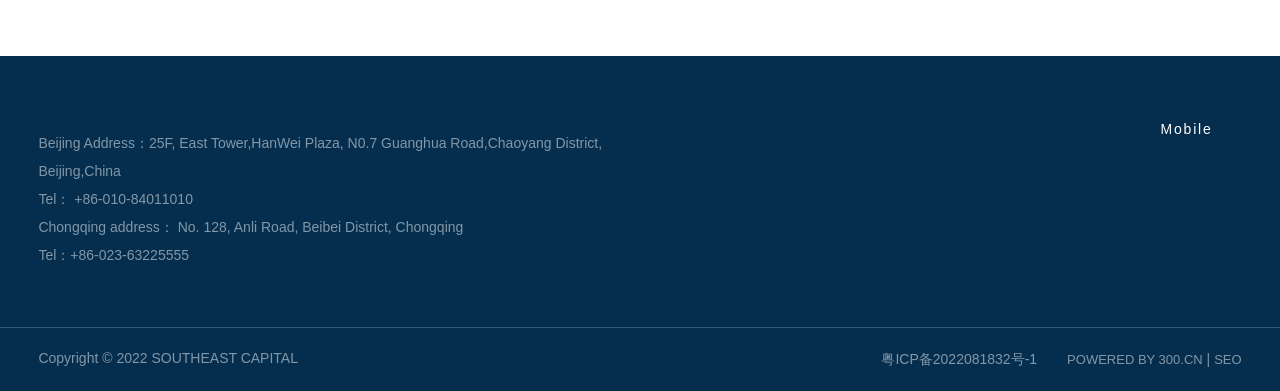What is the copyright information of the website?
Please provide a comprehensive and detailed answer to the question.

I found the copyright information by looking at the static text element that says 'Copyright © 2022 SOUTHEAST CAPITAL' which is located at the bottom of the webpage.